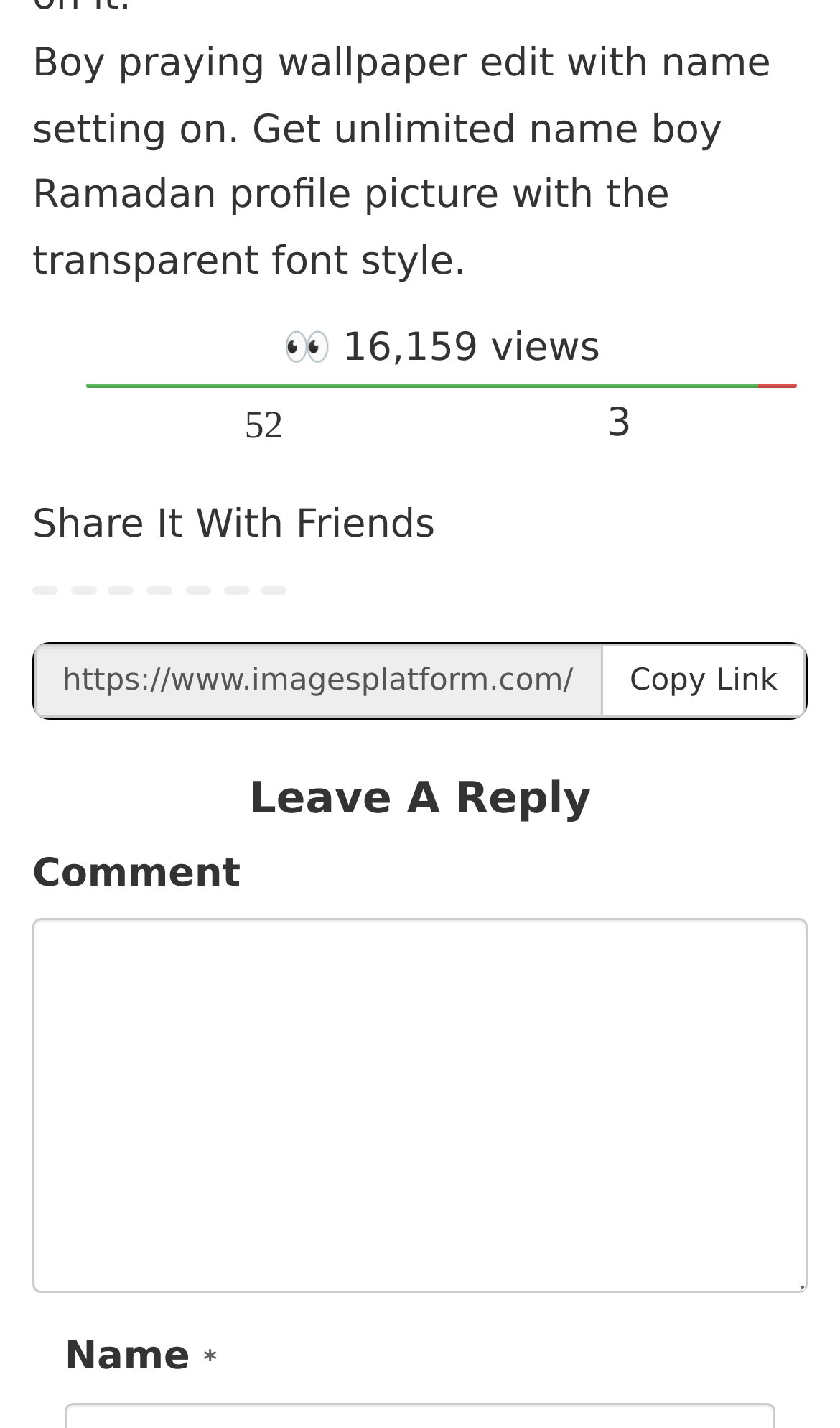Provide a one-word or short-phrase answer to the question:
What is the view count of the Ramadan profile picture?

16,159